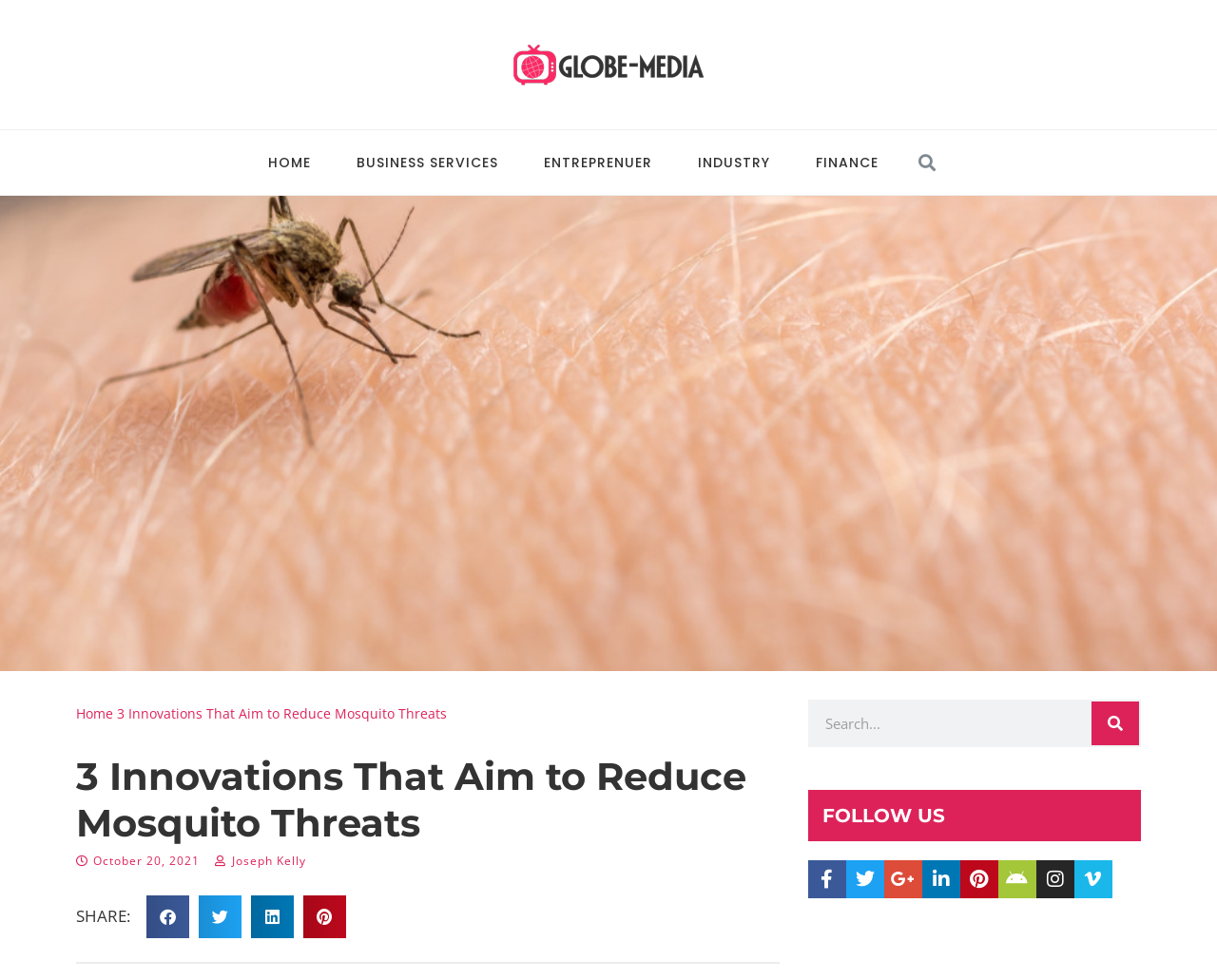Pinpoint the bounding box coordinates of the area that should be clicked to complete the following instruction: "Search for something". The coordinates must be given as four float numbers between 0 and 1, i.e., [left, top, right, bottom].

[0.749, 0.15, 0.945, 0.182]